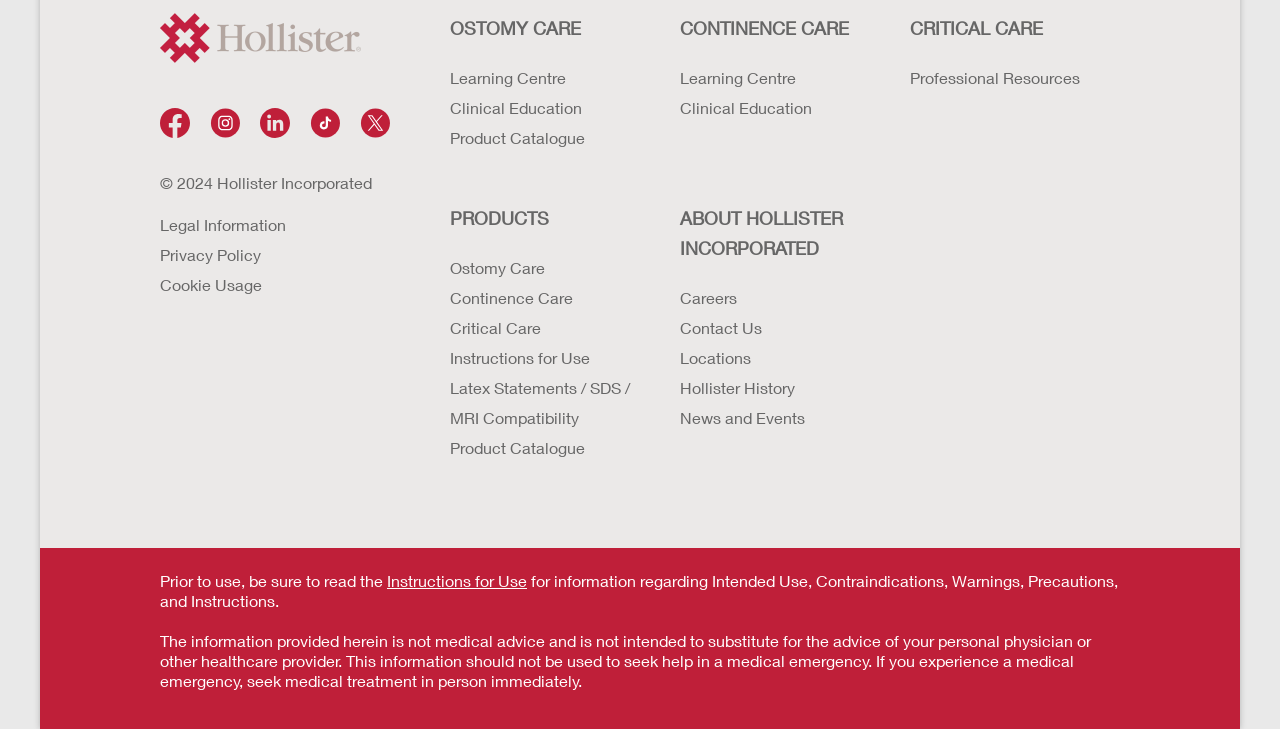Please find the bounding box for the UI component described as follows: "Instructions for Use".

[0.352, 0.471, 0.5, 0.512]